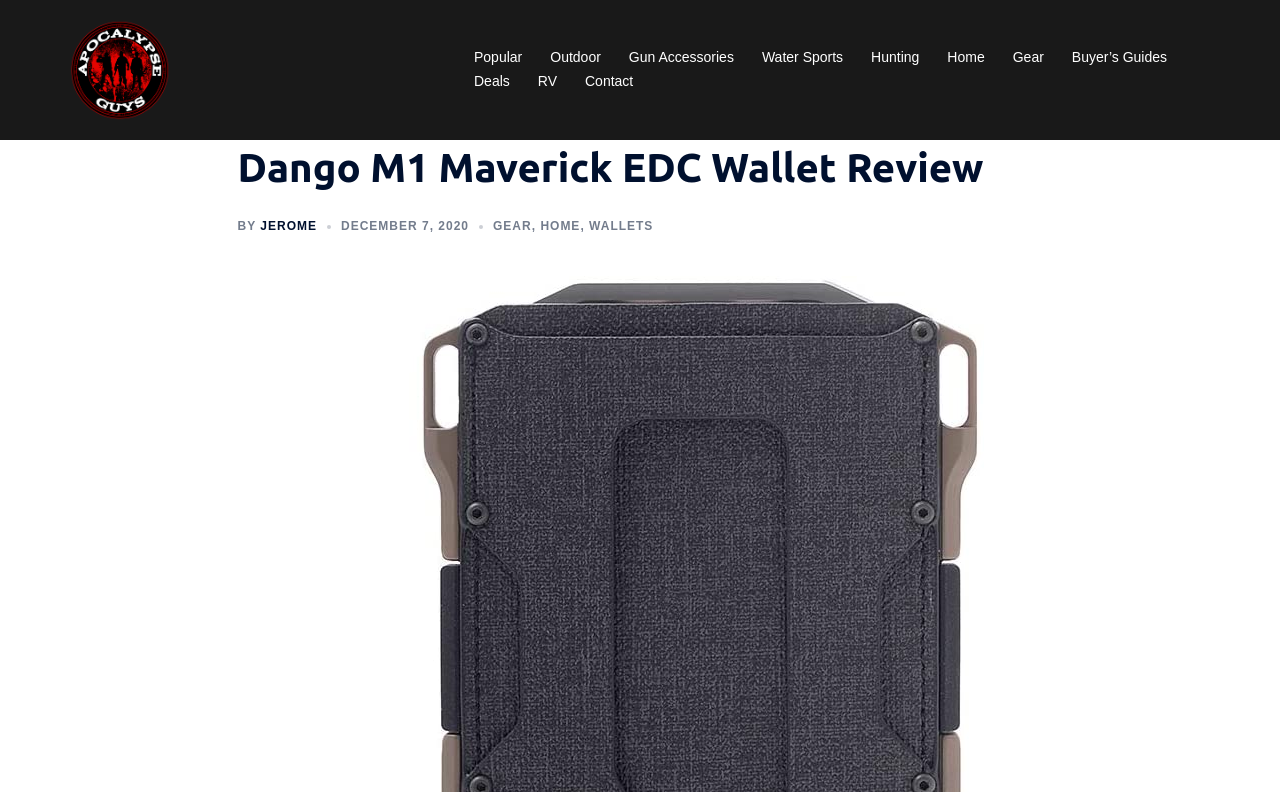Please identify the primary heading of the webpage and give its text content.

Dango M1 Maverick EDC Wallet Review